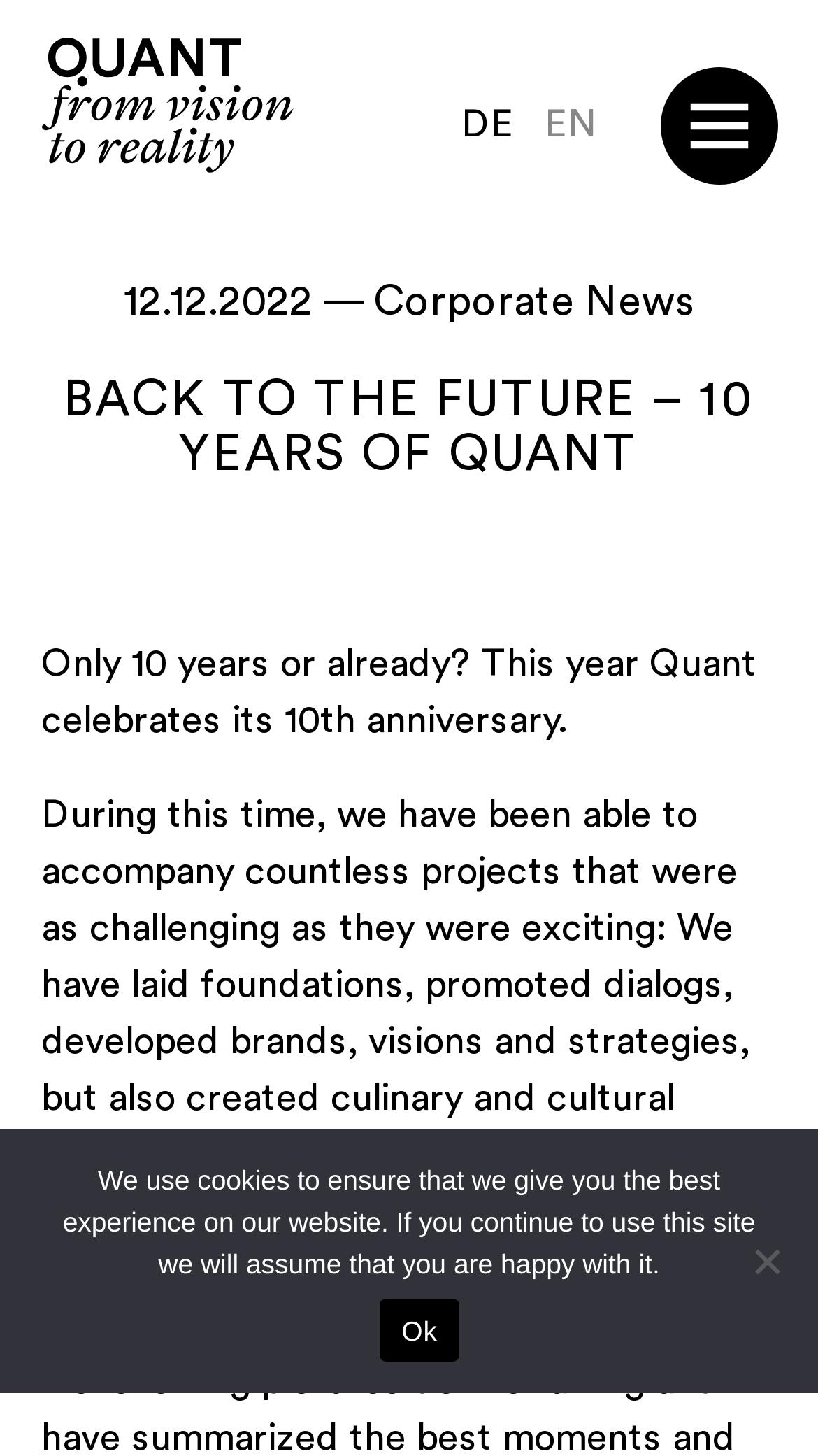Based on the provided description, "Service Area", find the bounding box of the corresponding UI element in the screenshot.

None